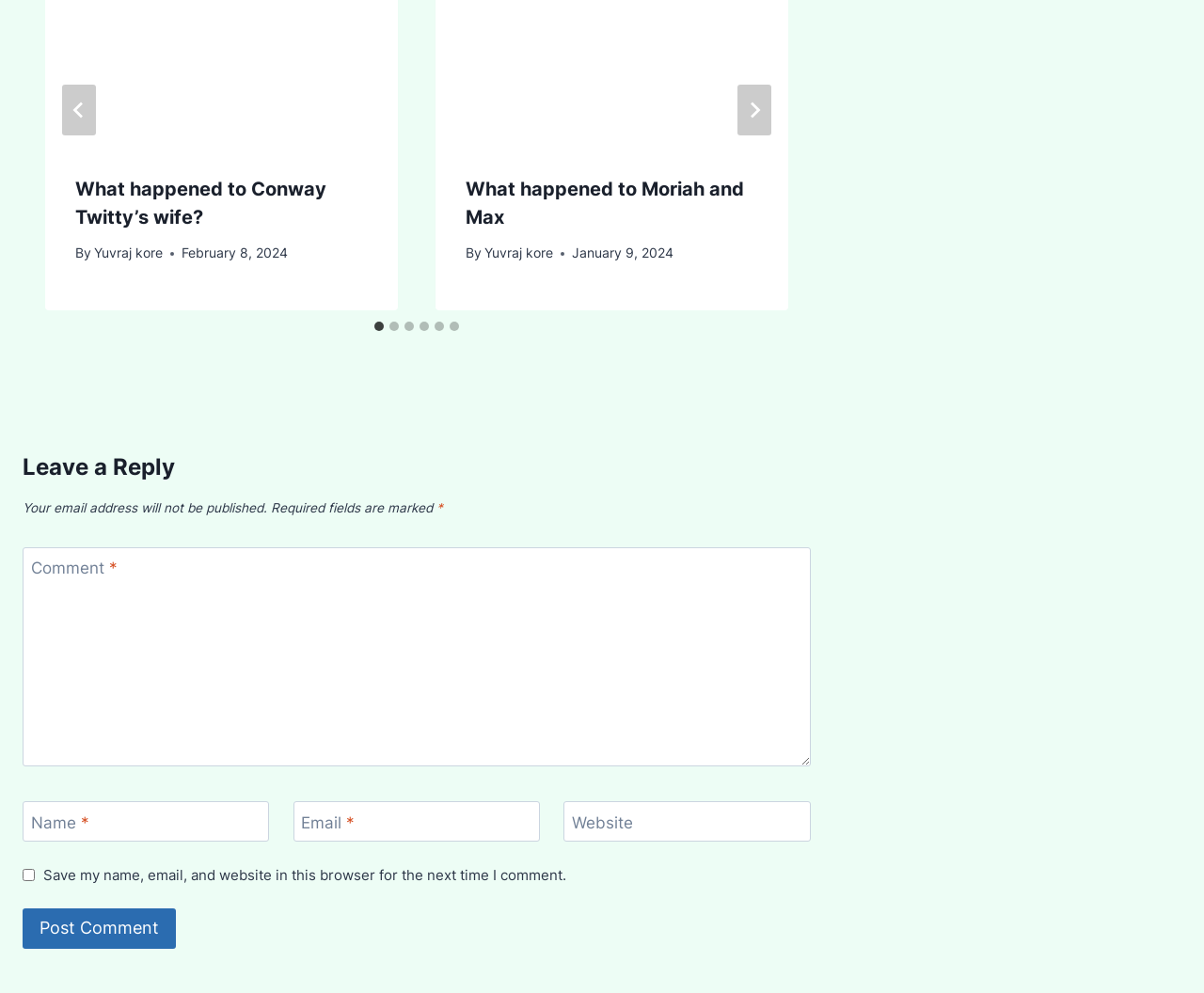Pinpoint the bounding box coordinates of the element you need to click to execute the following instruction: "Click the 'Go to last slide' button". The bounding box should be represented by four float numbers between 0 and 1, in the format [left, top, right, bottom].

[0.052, 0.085, 0.08, 0.136]